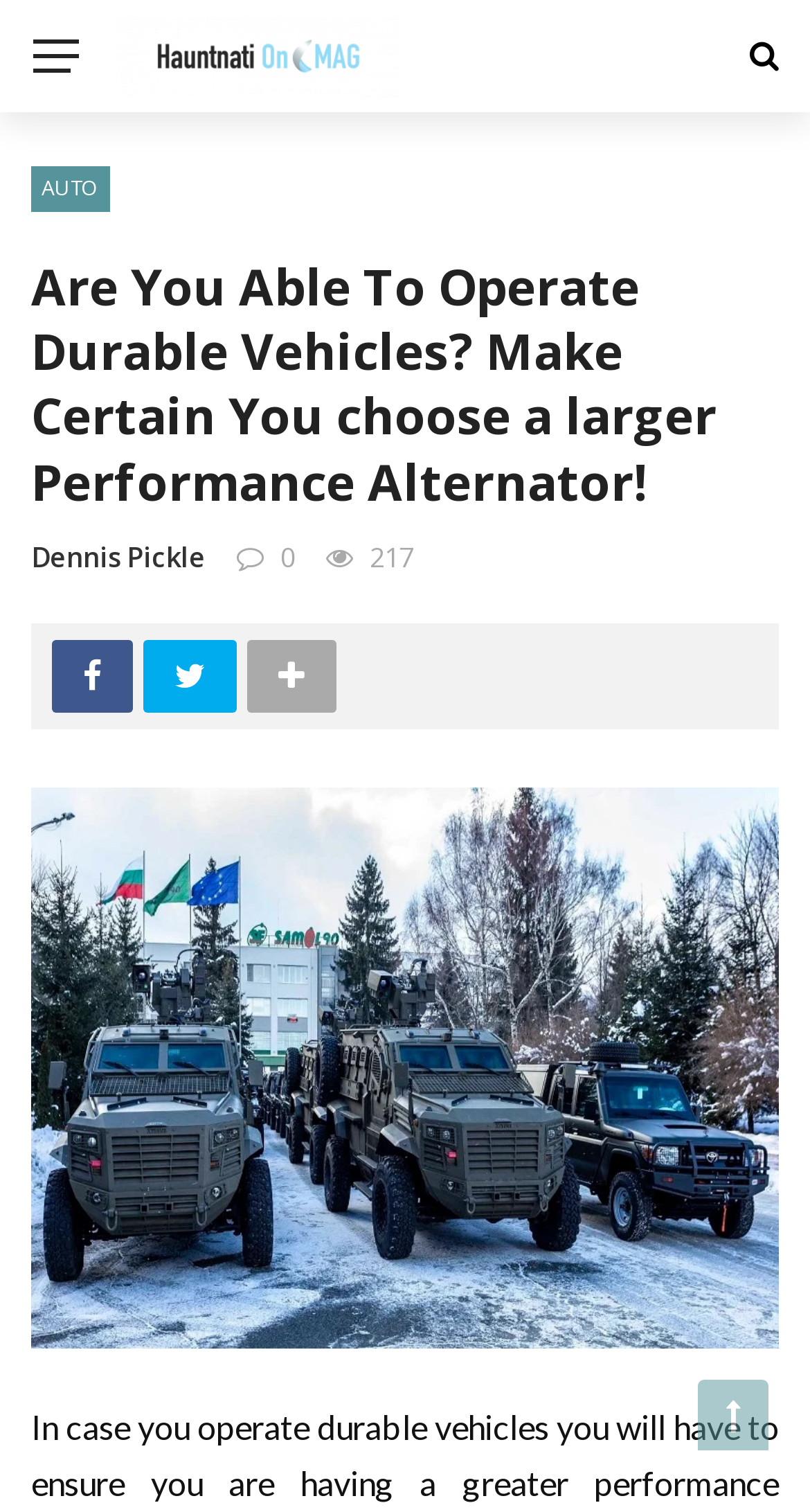Using the provided description: "Dennis Pickle", find the bounding box coordinates of the corresponding UI element. The output should be four float numbers between 0 and 1, in the format [left, top, right, bottom].

[0.038, 0.356, 0.254, 0.38]